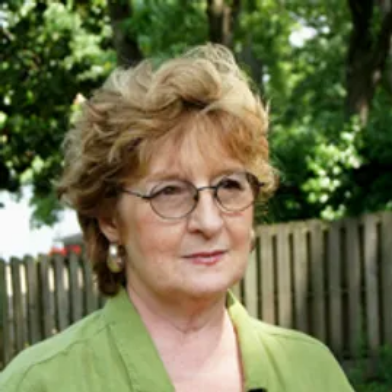What type of products are Maggie Lusk's photographs produced as?
Provide a short answer using one word or a brief phrase based on the image.

Note cards and bookmarks